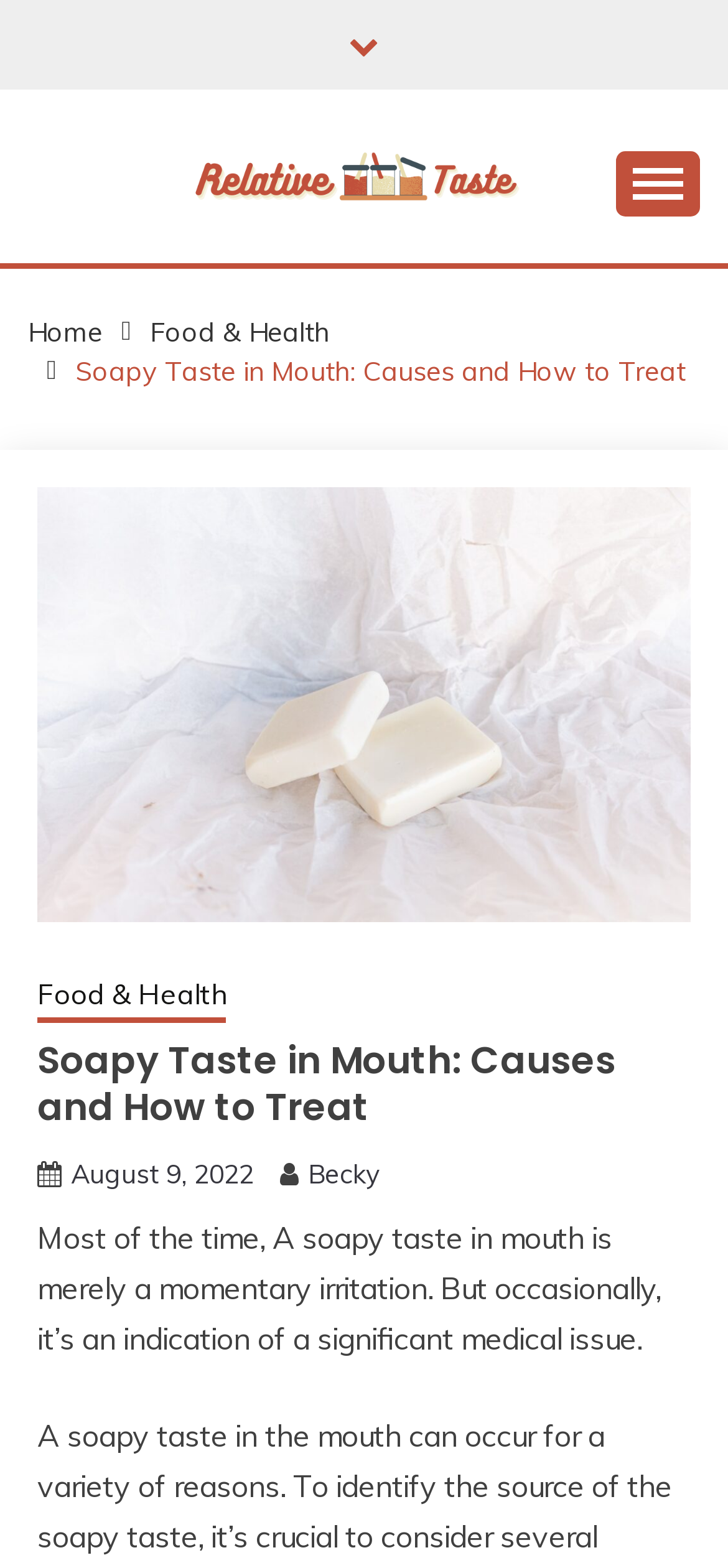Locate the bounding box coordinates of the clickable region to complete the following instruction: "click the home button."

[0.038, 0.201, 0.141, 0.222]